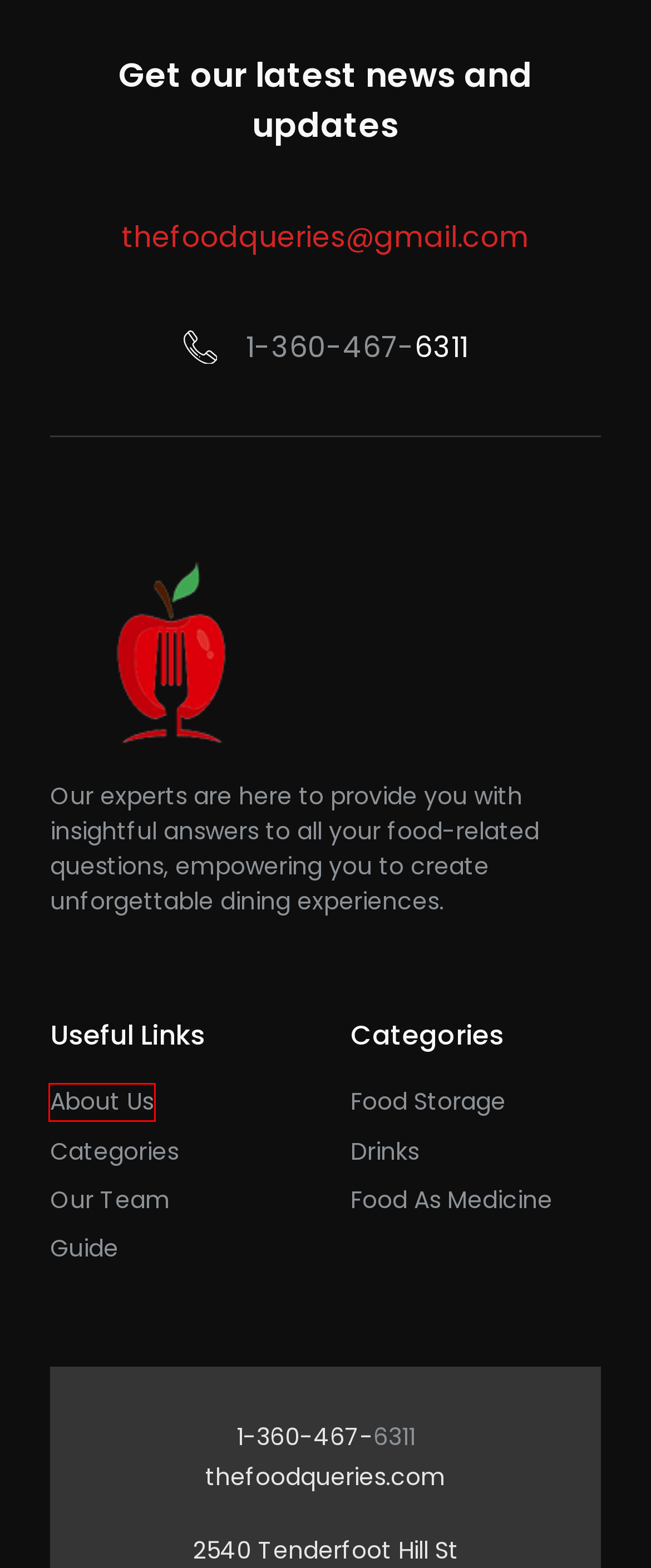Given a screenshot of a webpage with a red bounding box highlighting a UI element, determine which webpage description best matches the new webpage that appears after clicking the highlighted element. Here are the candidates:
A. Blog - thefoodqueries
B. The art of Food Storage and Safety - Your Ultimate Guide - thefoodqueries
C. Drinks - thefoodqueries
D. Food Storage - thefoodqueries
E. Food as Medicine - thefoodqueries
F. About - thefoodqueries
G. How to Freeze Dry Tomatoes - Complete Guide - thefoodqueries
H. Home - thefoodqueries

F